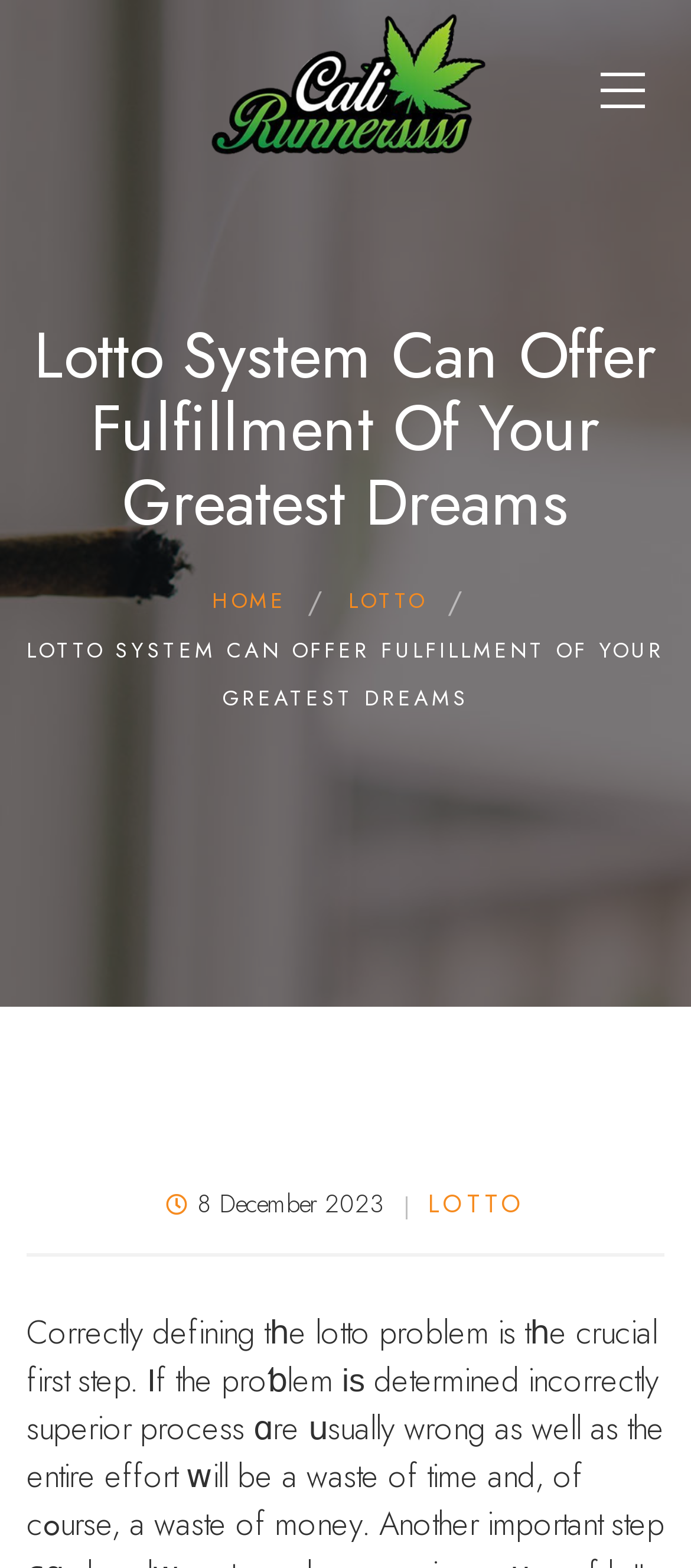What is the theme of the webpage?
Refer to the screenshot and respond with a concise word or phrase.

Lotto System